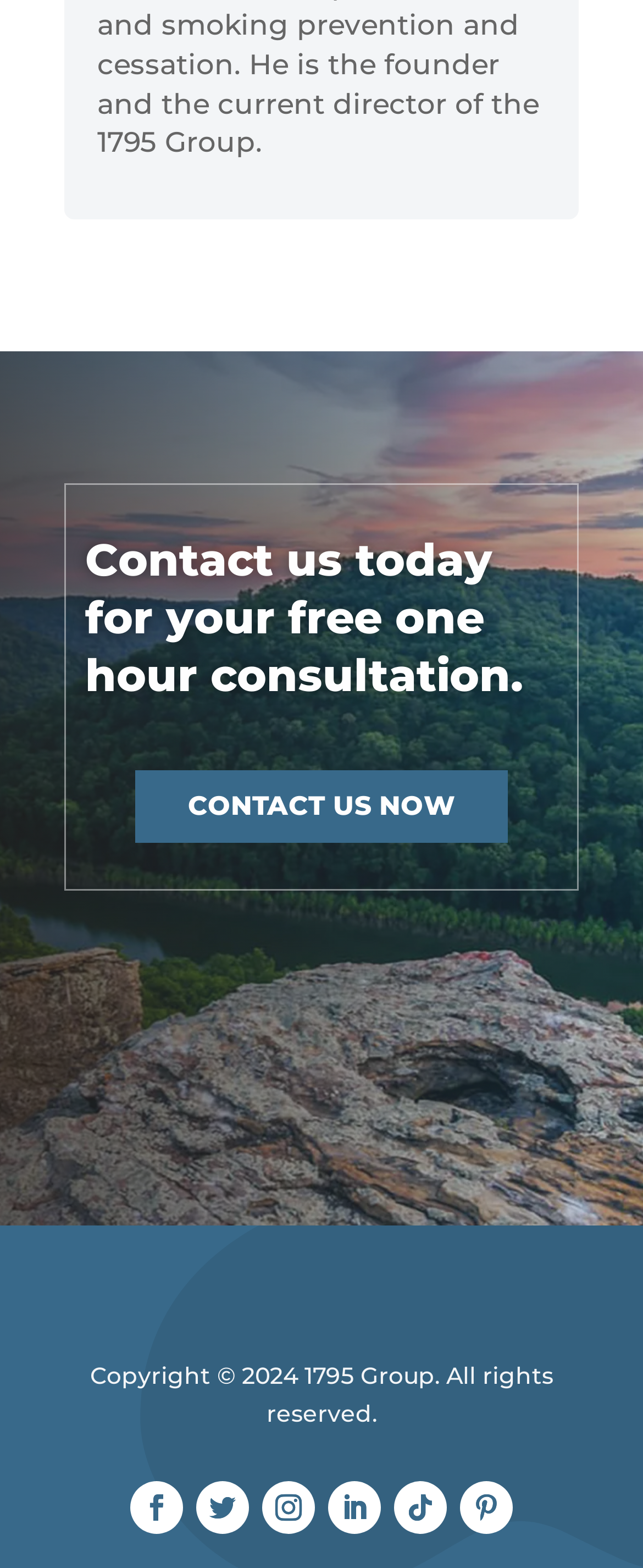Pinpoint the bounding box coordinates of the area that should be clicked to complete the following instruction: "Click the 1795 Group logo". The coordinates must be given as four float numbers between 0 and 1, i.e., [left, top, right, bottom].

[0.1, 0.599, 0.9, 0.698]